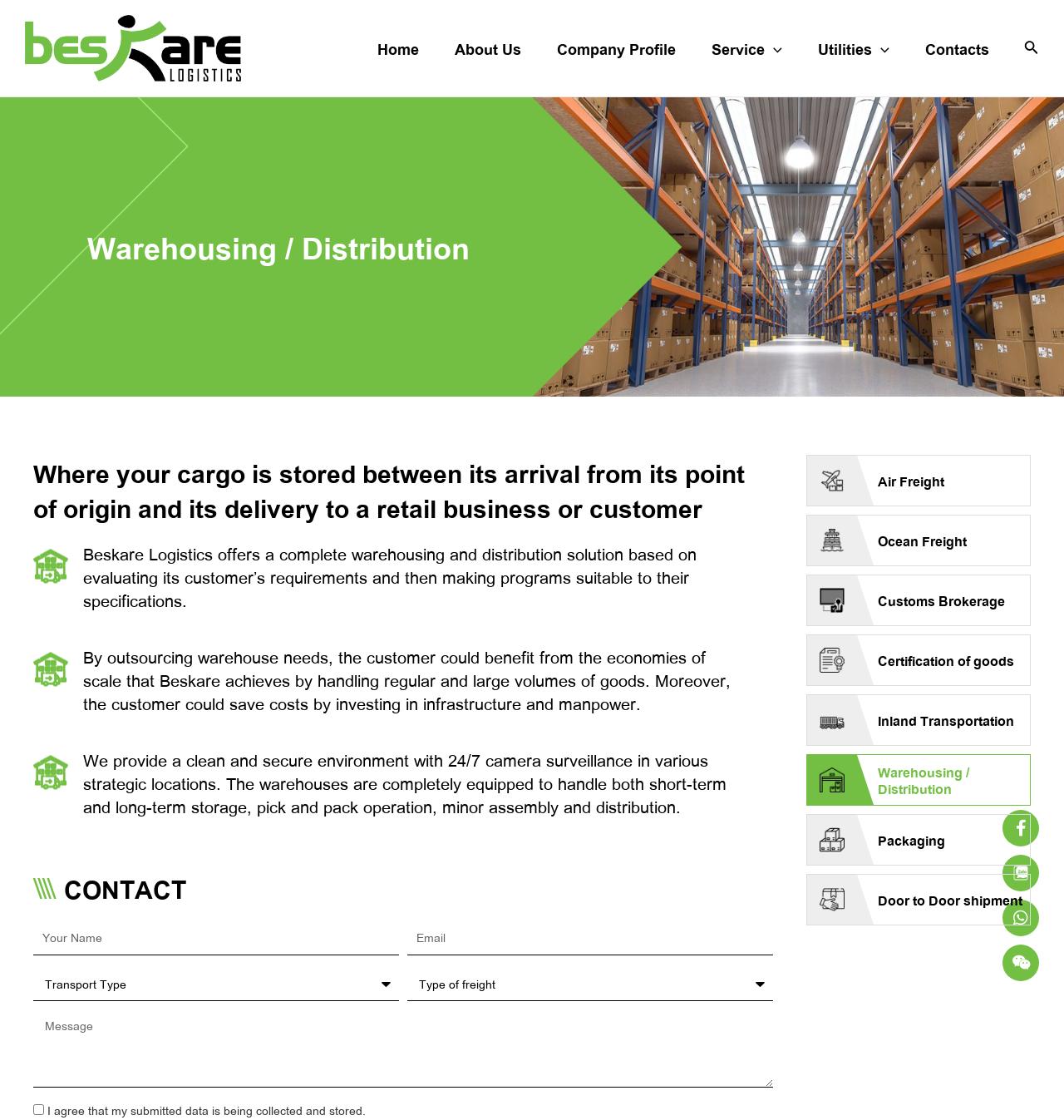Please specify the bounding box coordinates of the region to click in order to perform the following instruction: "Fill in the Your Name field".

[0.031, 0.822, 0.375, 0.853]